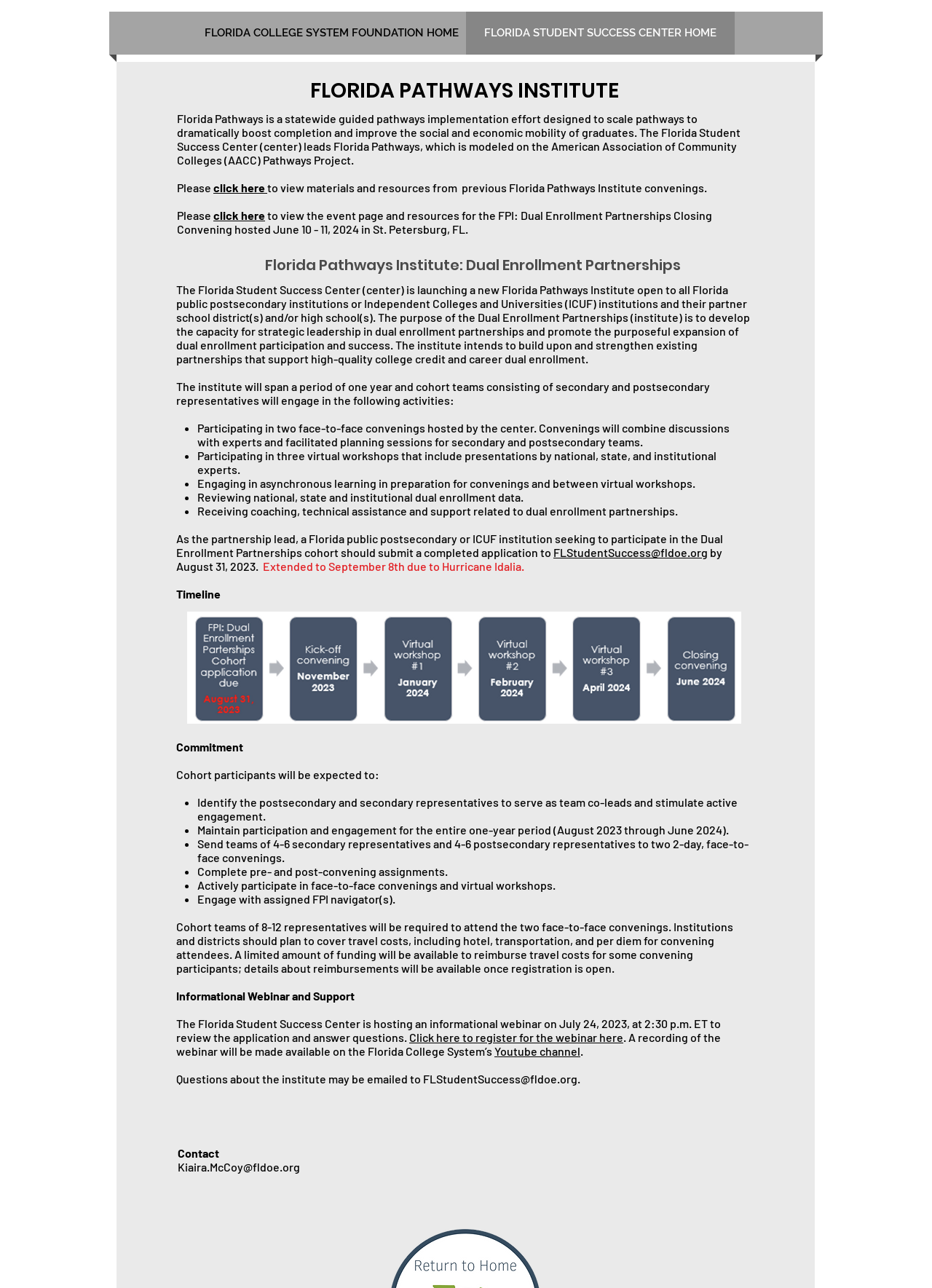What is the purpose of the Florida Pathways Institute?
Look at the screenshot and provide an in-depth answer.

The purpose of the Florida Pathways Institute is to develop the capacity for strategic leadership in dual enrollment partnerships and promote the purposeful expansion of dual enrollment participation and success, as stated in the webpage content.